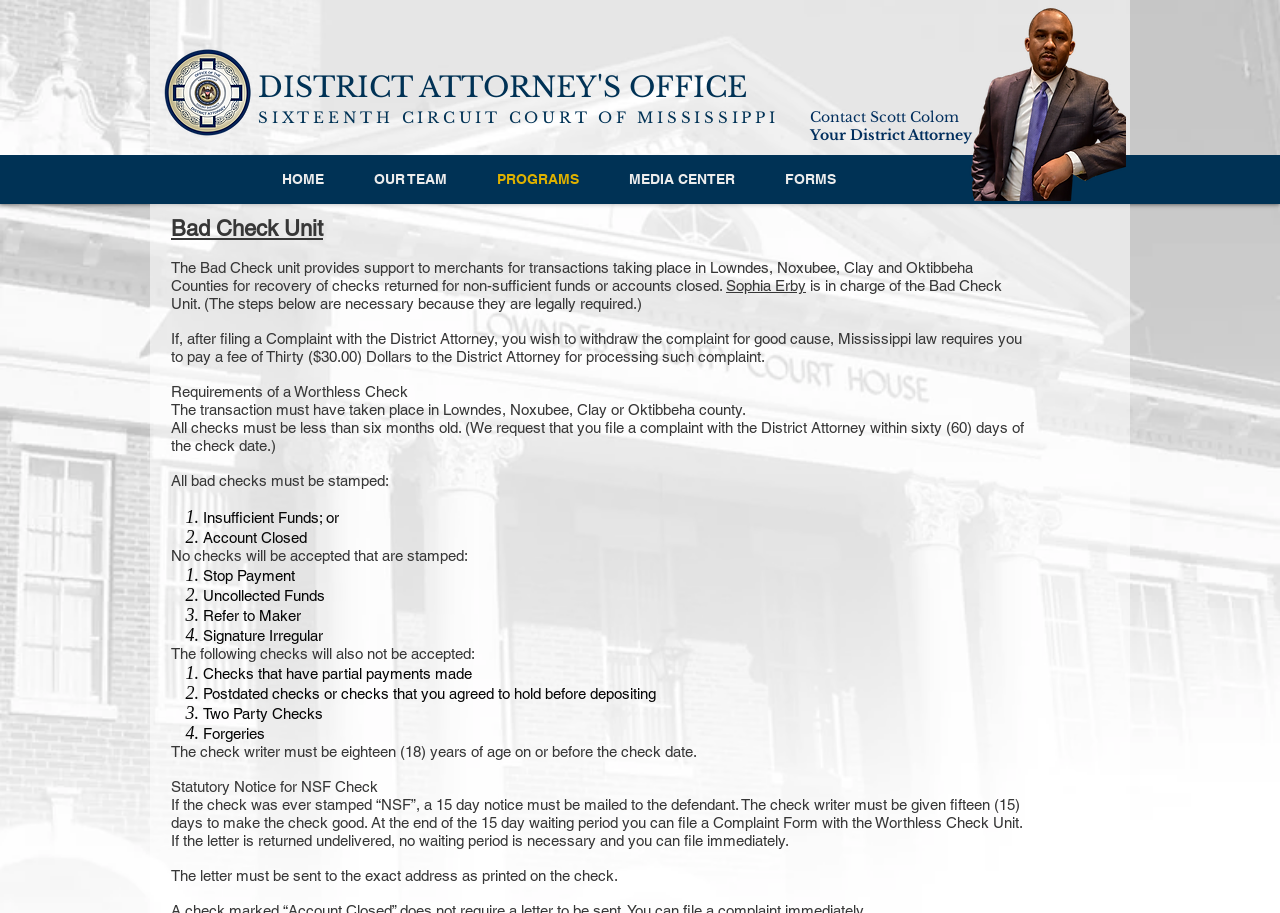What is the title or heading displayed on the webpage?

DISTRICT ATTORNEY'S OFFICE